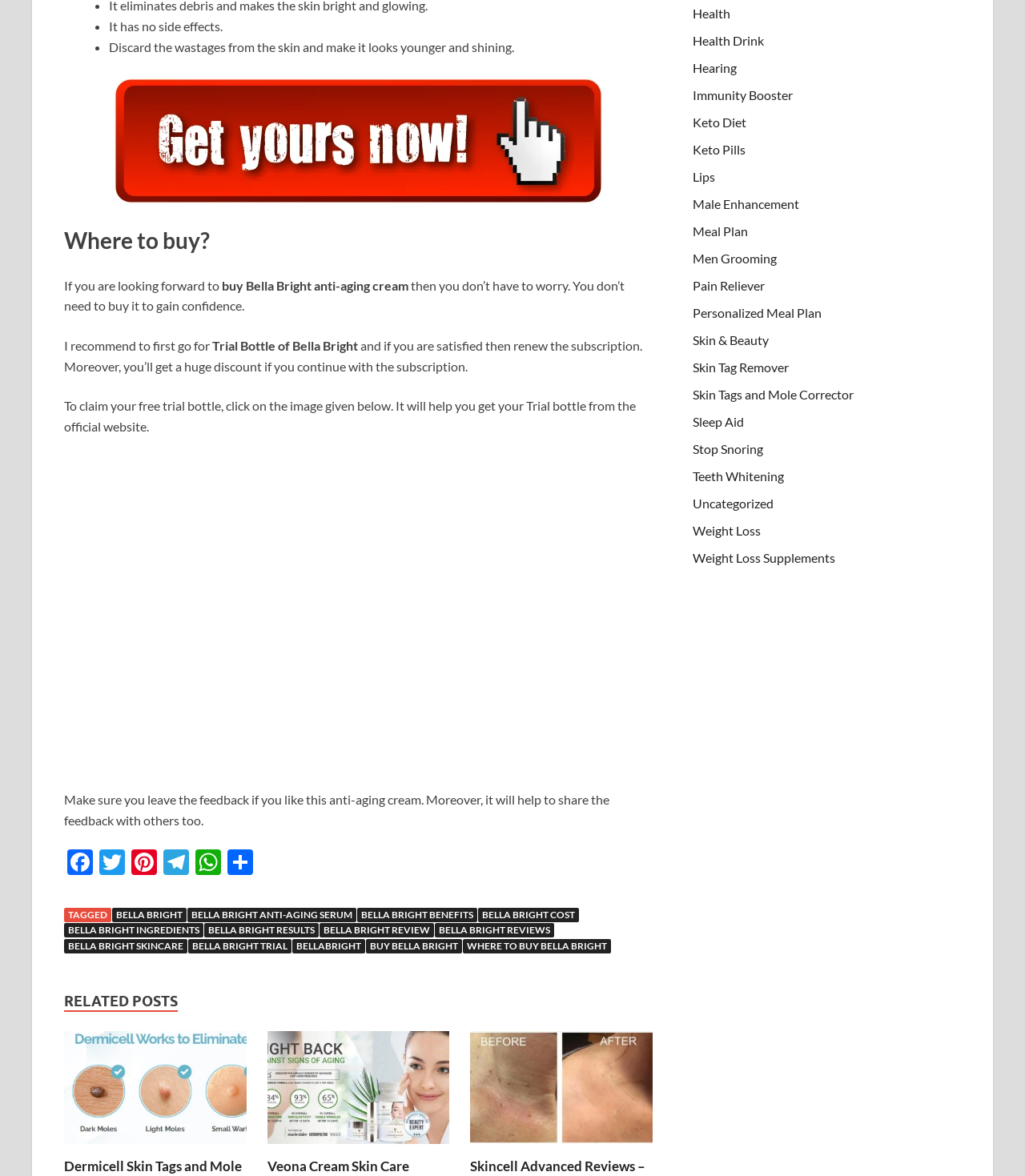Please find the bounding box coordinates of the element that needs to be clicked to perform the following instruction: "Click on the 'Anti Aging Cream' link". The bounding box coordinates should be four float numbers between 0 and 1, represented as [left, top, right, bottom].

[0.261, 0.969, 0.439, 0.982]